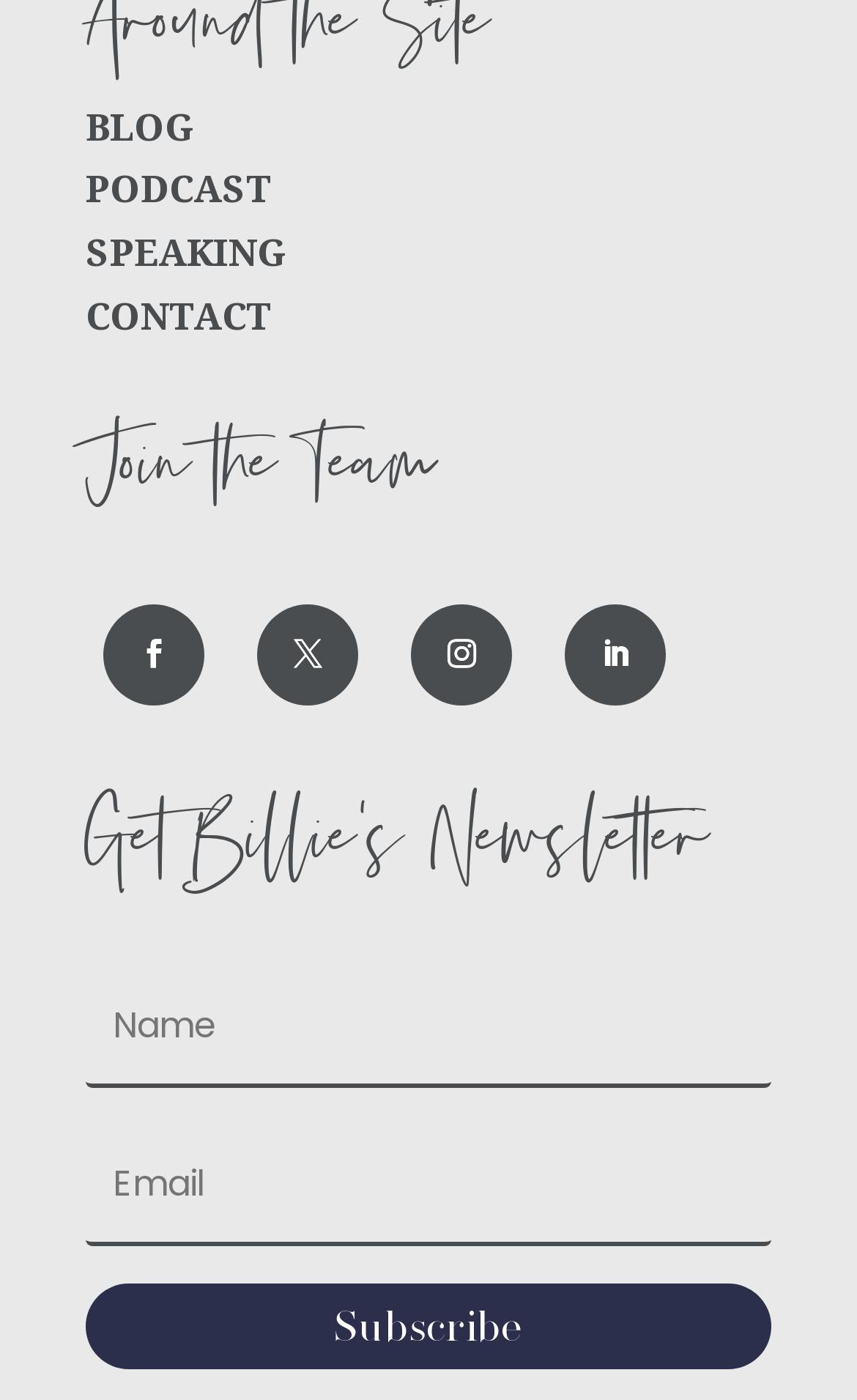Determine the bounding box coordinates of the region to click in order to accomplish the following instruction: "View SPEAKING page". Provide the coordinates as four float numbers between 0 and 1, specifically [left, top, right, bottom].

[0.1, 0.162, 0.333, 0.198]